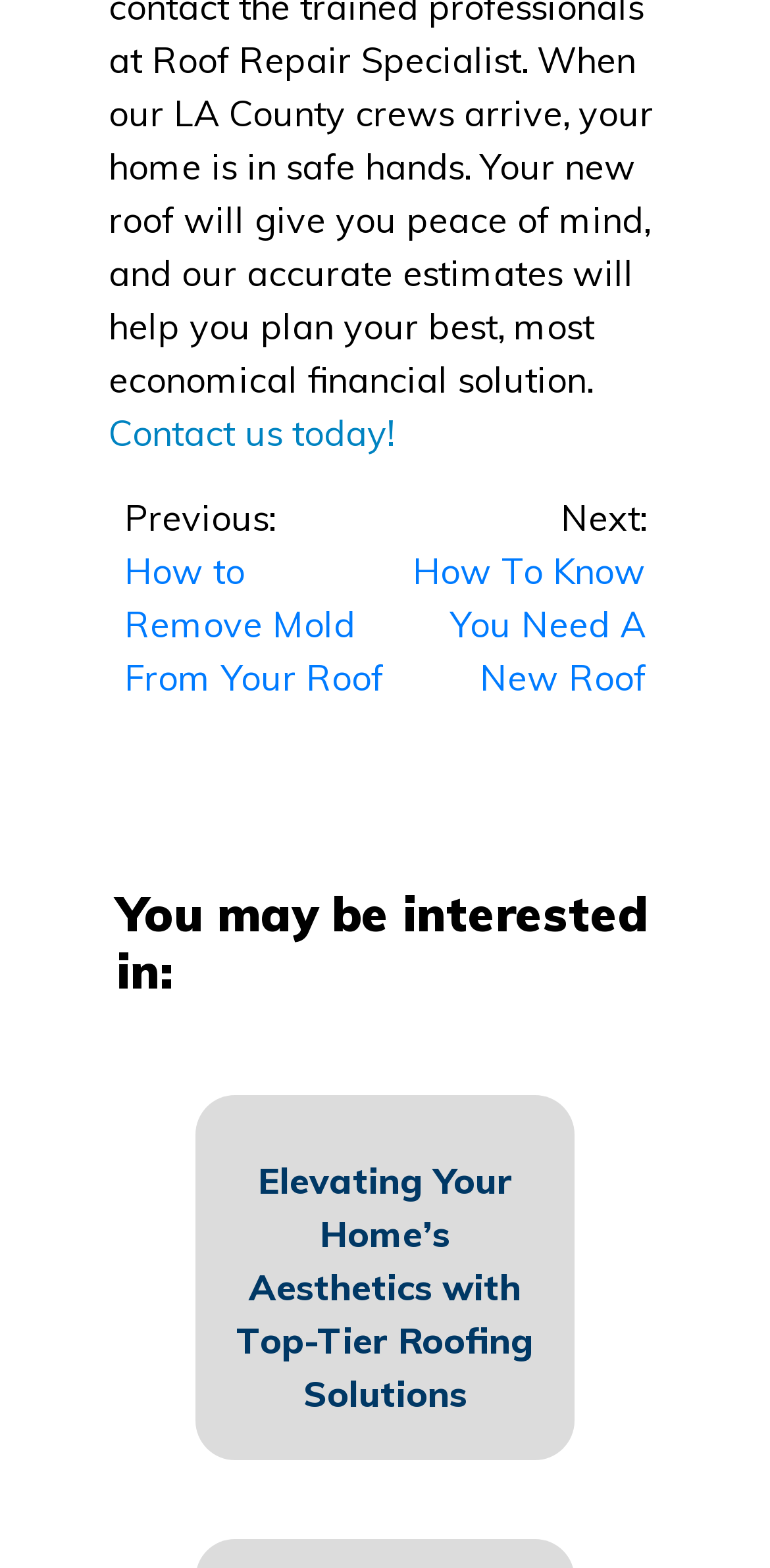Analyze the image and provide a detailed answer to the question: How many sections are there on the webpage?

There are three main sections on the webpage: the 'Contact us today!' link, the 'Posts' navigation section, and the 'You may be interested in:' section which suggests a related post.